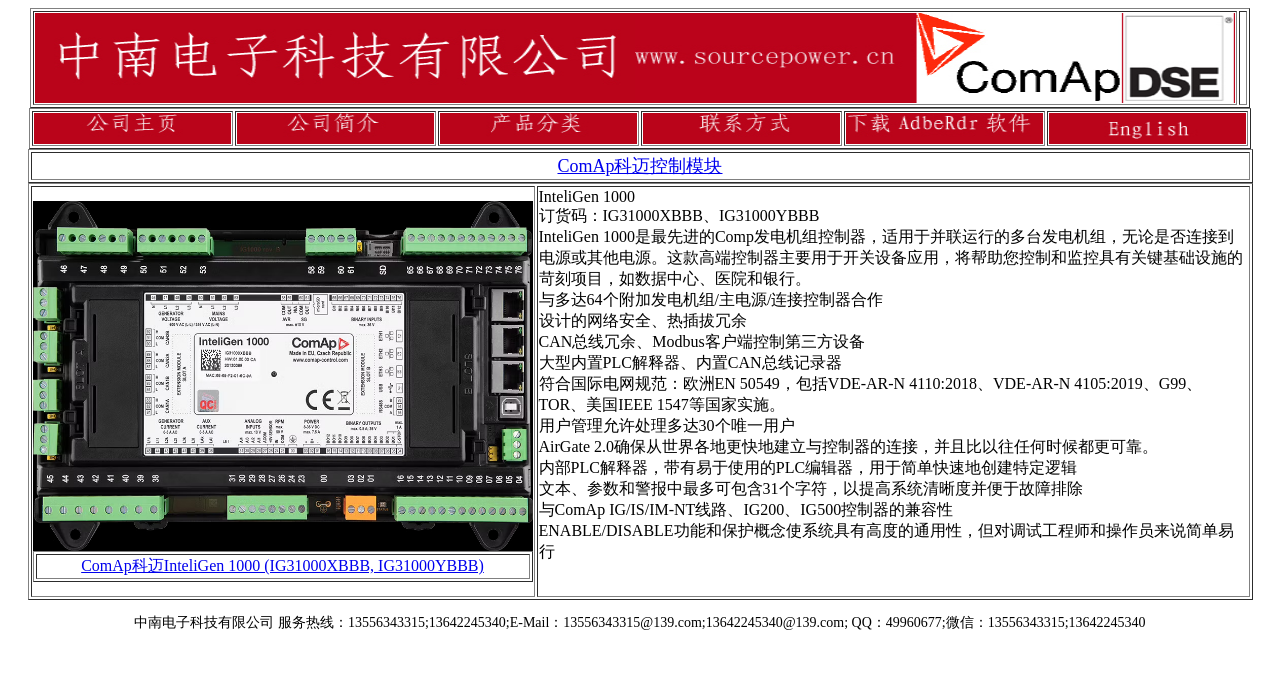Kindly determine the bounding box coordinates for the clickable area to achieve the given instruction: "View details of InteliGen 1000".

[0.025, 0.776, 0.416, 0.801]